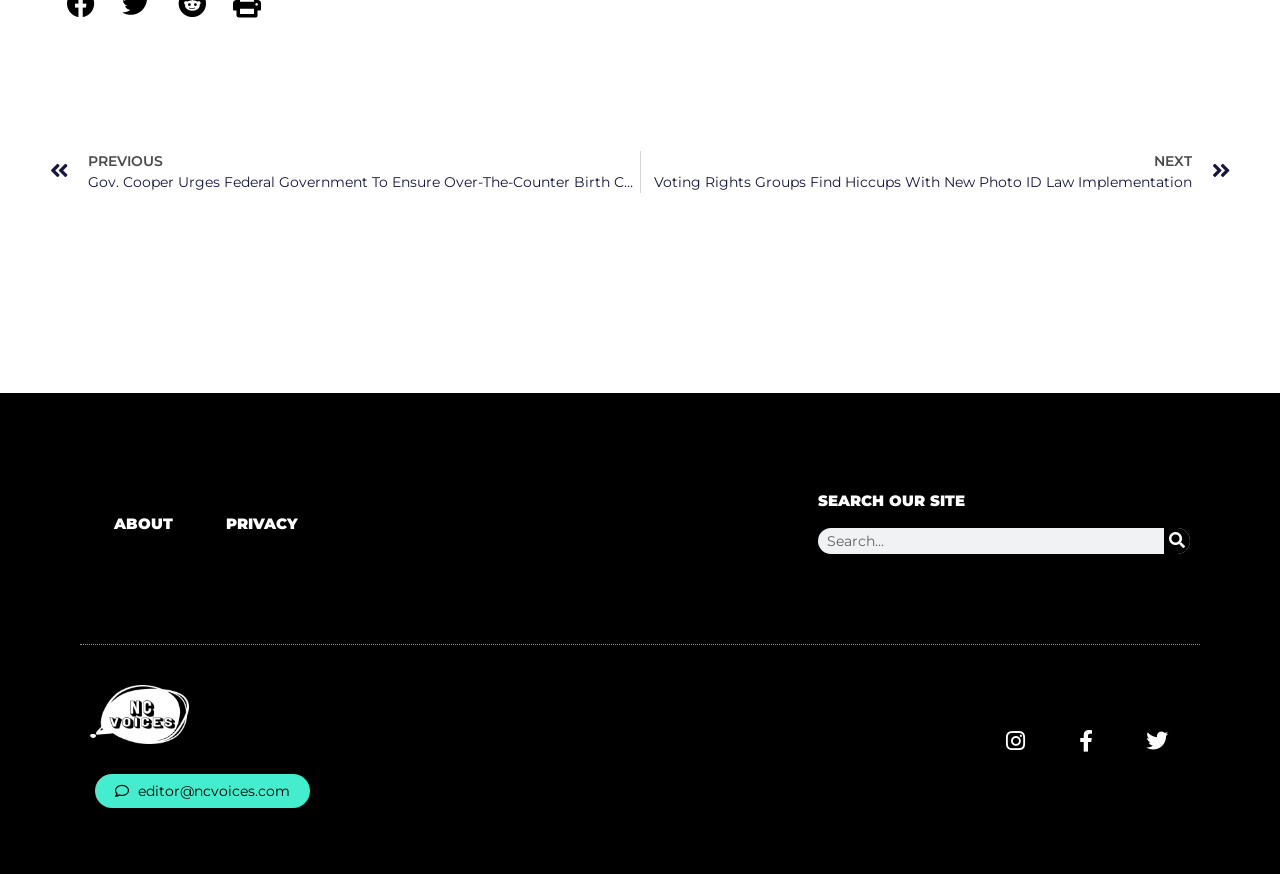Respond to the question with just a single word or phrase: 
What is the purpose of the search box?

To search the site